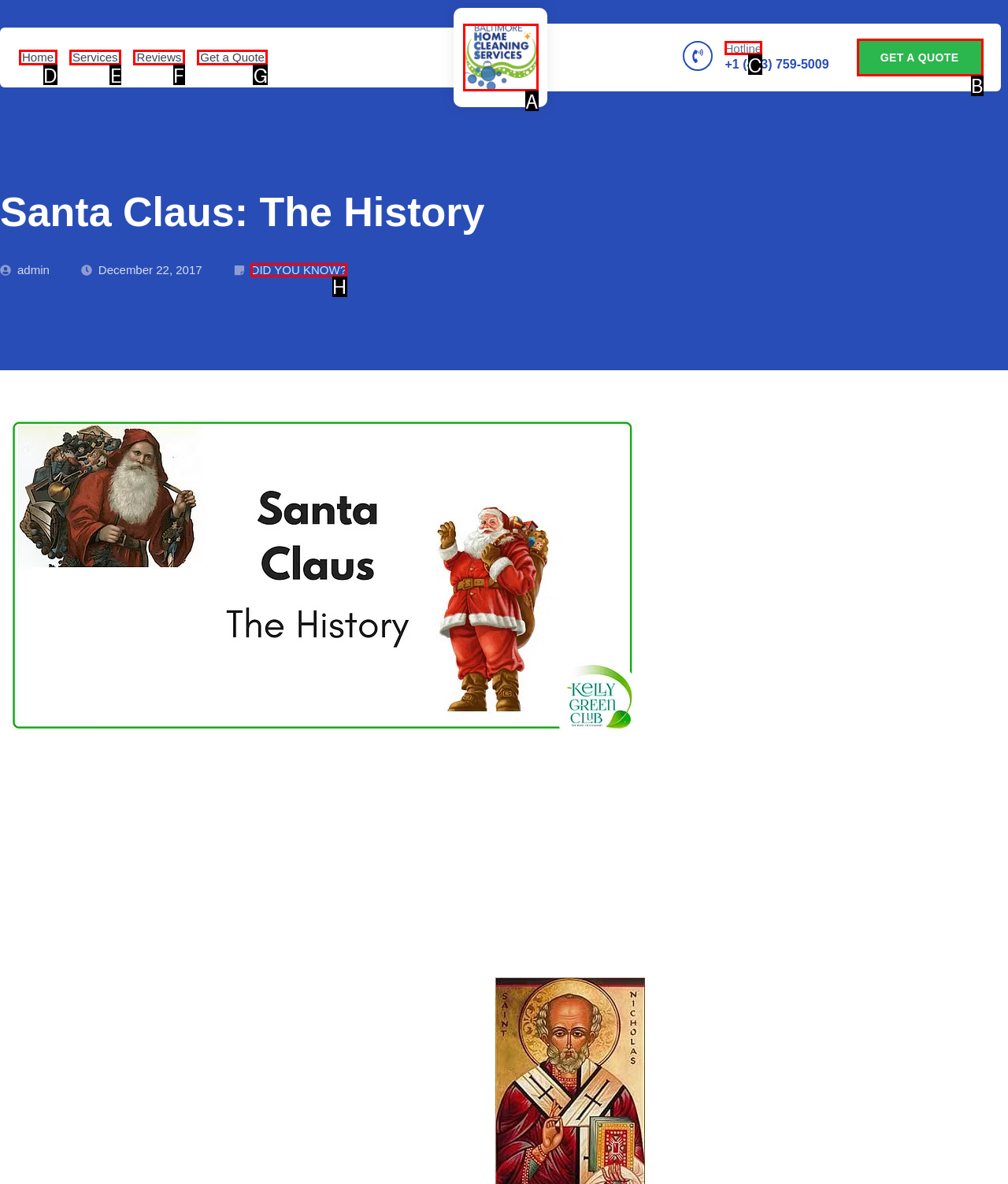Specify which element within the red bounding boxes should be clicked for this task: Click the 'Get a Quote' button Respond with the letter of the correct option.

B